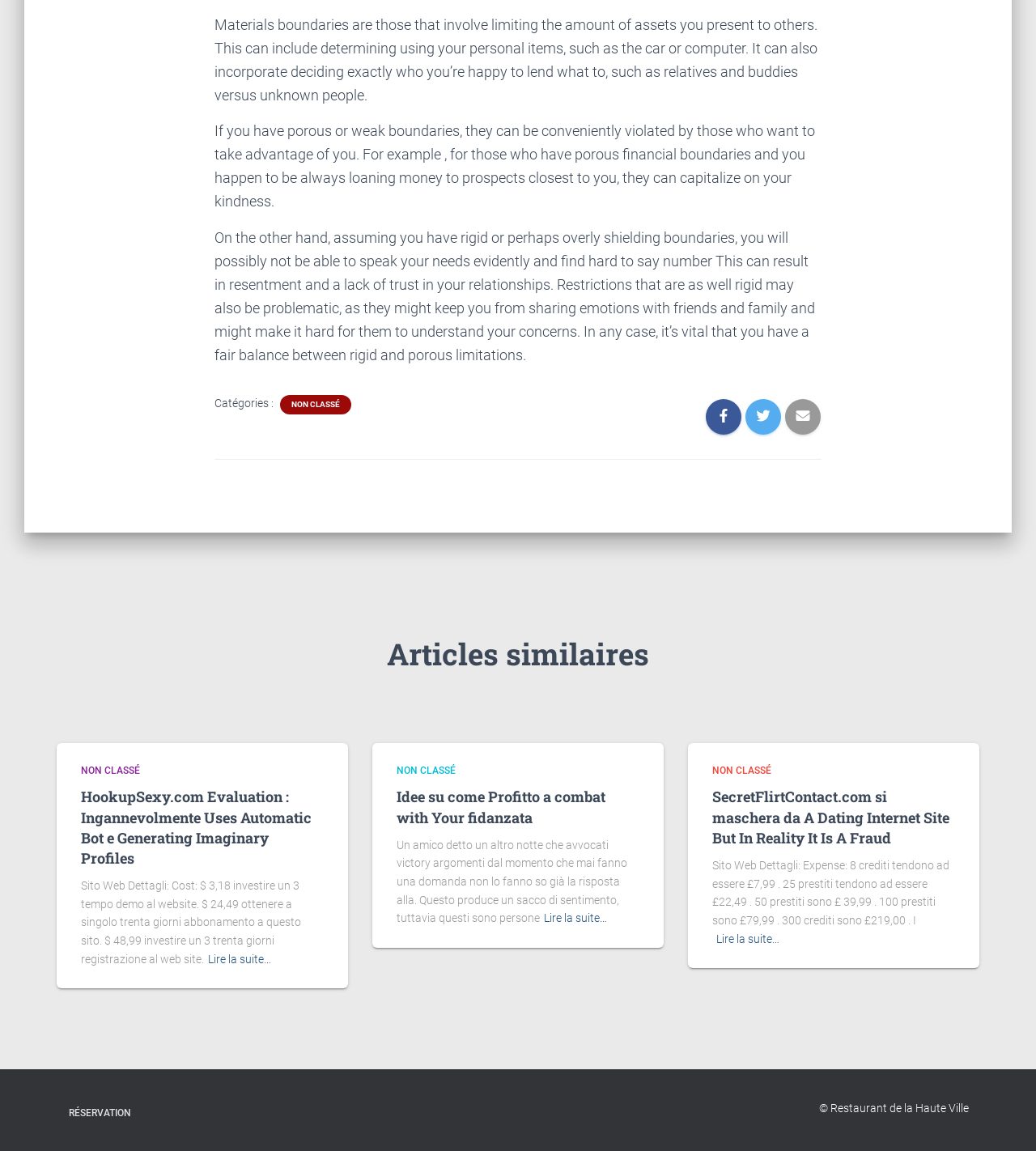Can you specify the bounding box coordinates of the area that needs to be clicked to fulfill the following instruction: "Read the article 'HookupSexy.com Evaluation : Ingannevolmente Uses Automatic Bot e Generating Imaginary Profiles'"?

[0.078, 0.684, 0.312, 0.755]